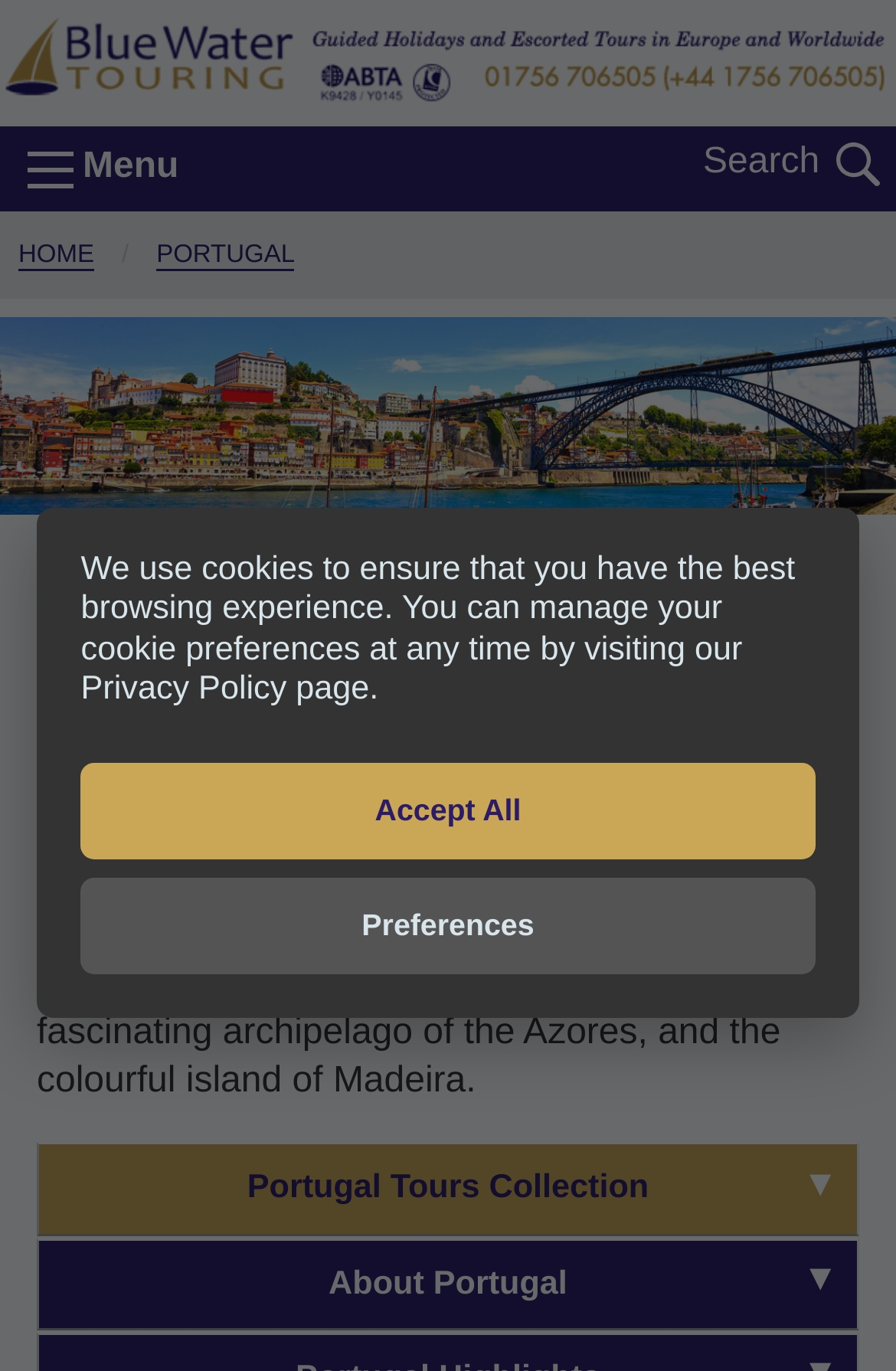Respond with a single word or phrase for the following question: 
How many tabs are present under 'Portugal Tours'?

2